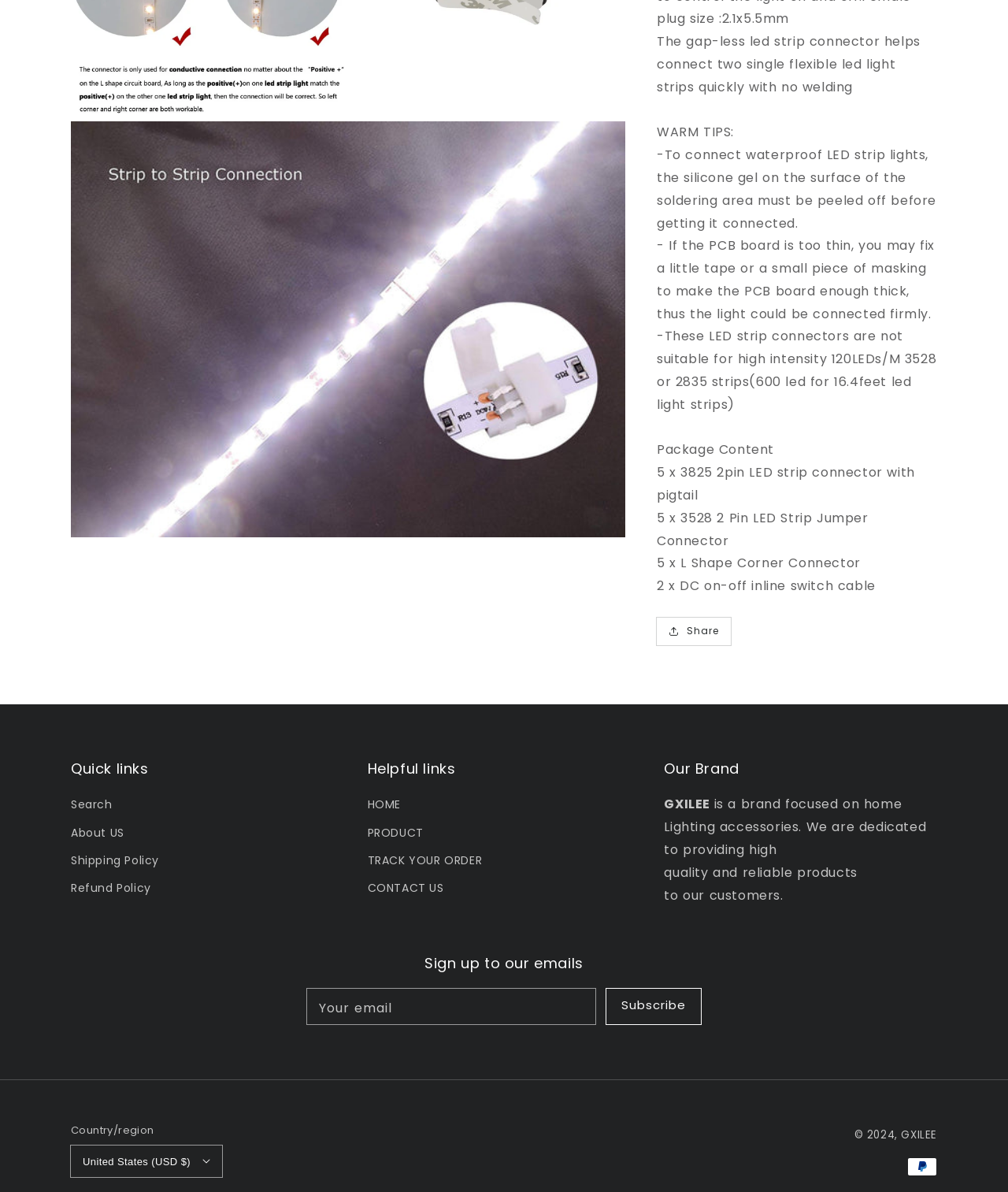Pinpoint the bounding box coordinates of the clickable element needed to complete the instruction: "Open media 6 in gallery view". The coordinates should be provided as four float numbers between 0 and 1: [left, top, right, bottom].

[0.07, 0.102, 0.62, 0.451]